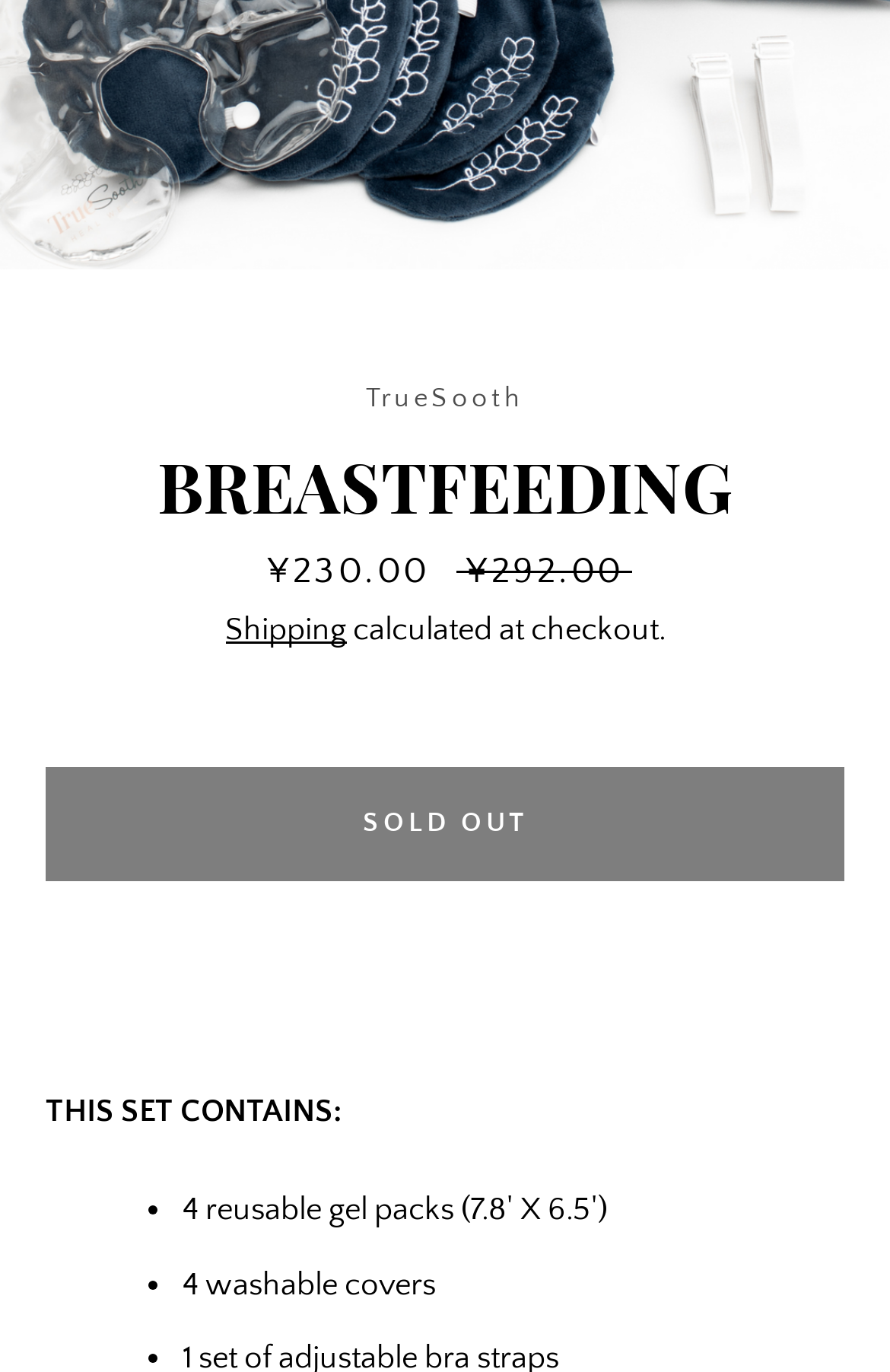Locate the bounding box of the user interface element based on this description: "Terms of Service".

[0.308, 0.284, 0.692, 0.364]